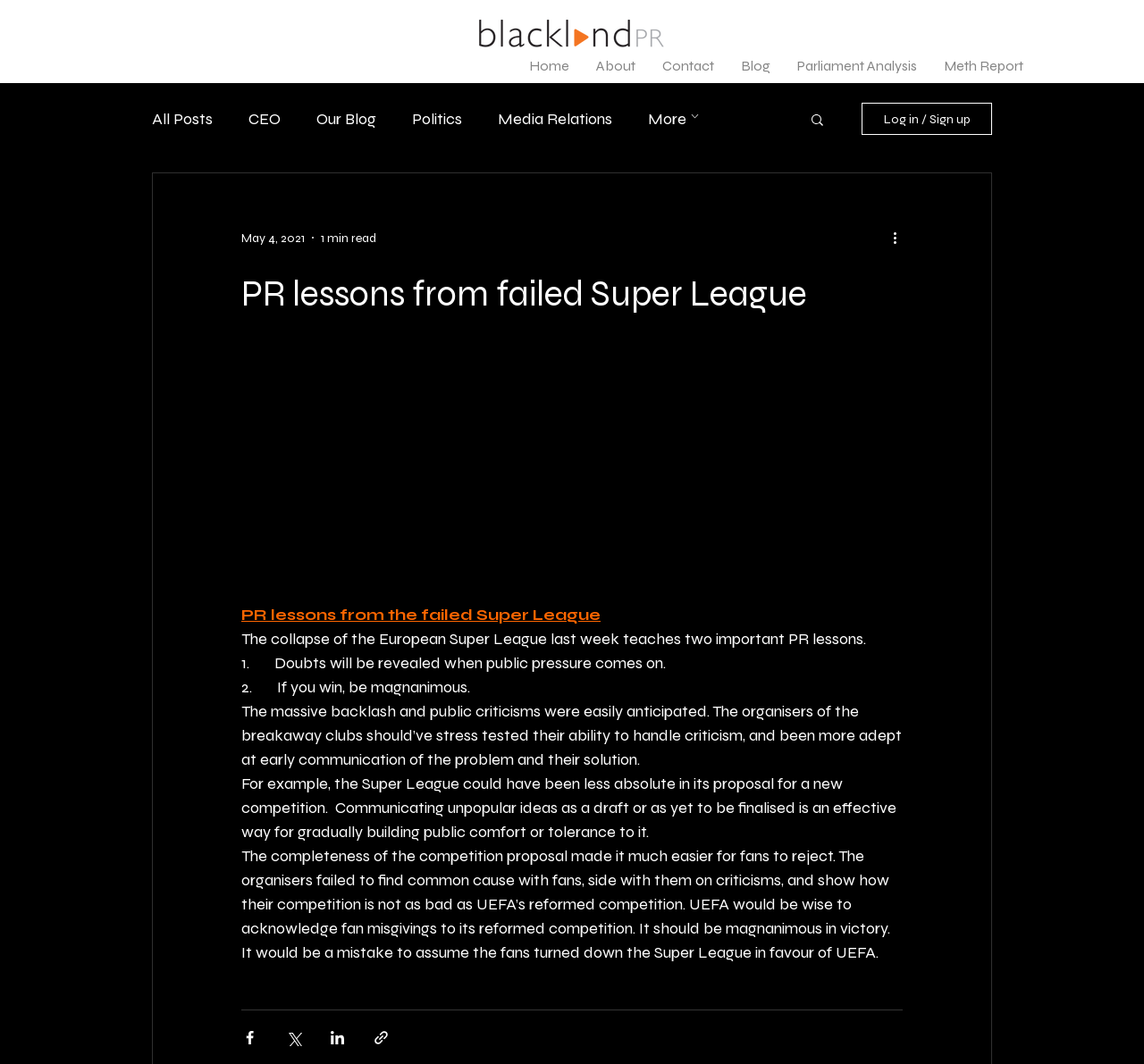Identify the bounding box coordinates of the specific part of the webpage to click to complete this instruction: "Share the article via Facebook".

[0.211, 0.967, 0.226, 0.983]